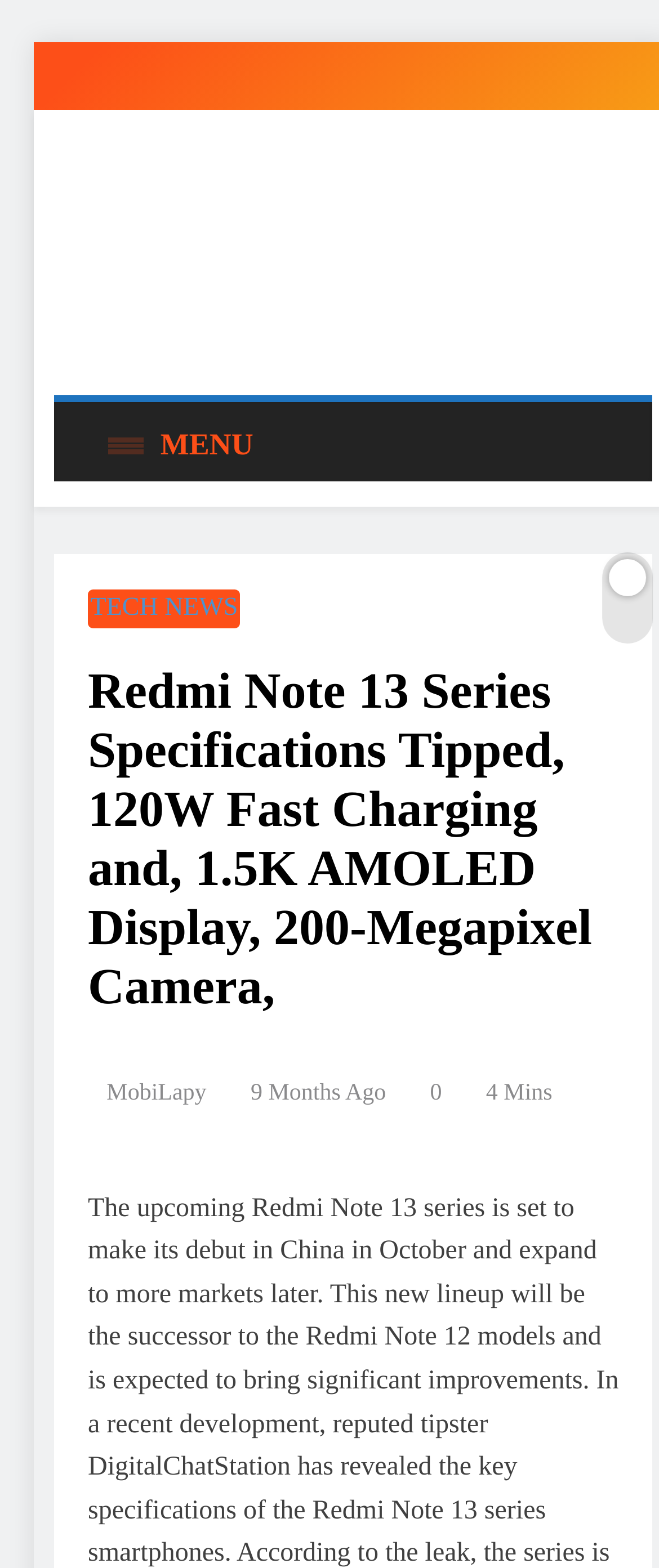What type of devices does the website provide information about? Based on the image, give a response in one word or a short phrase.

Mobiles and Laptops